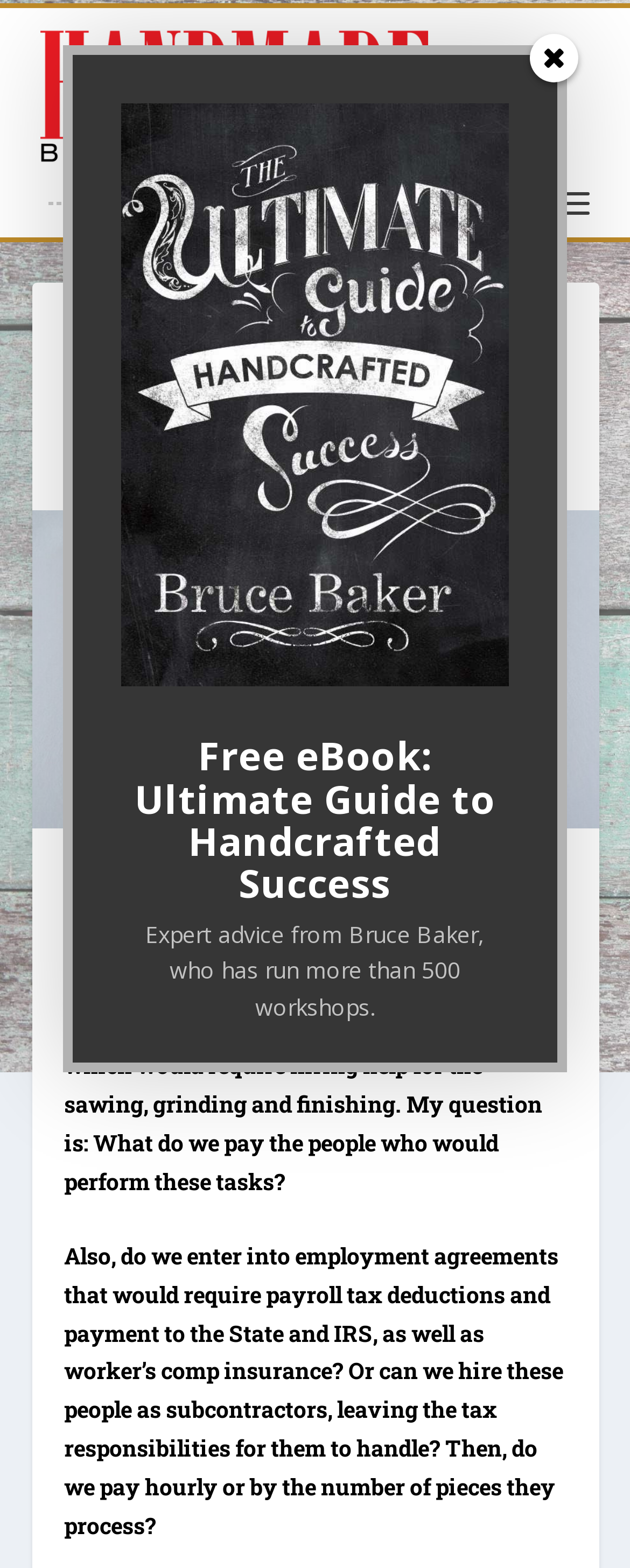Provide the bounding box coordinates of the UI element this sentence describes: "alt="Handmade Business"".

[0.05, 0.015, 0.691, 0.067]